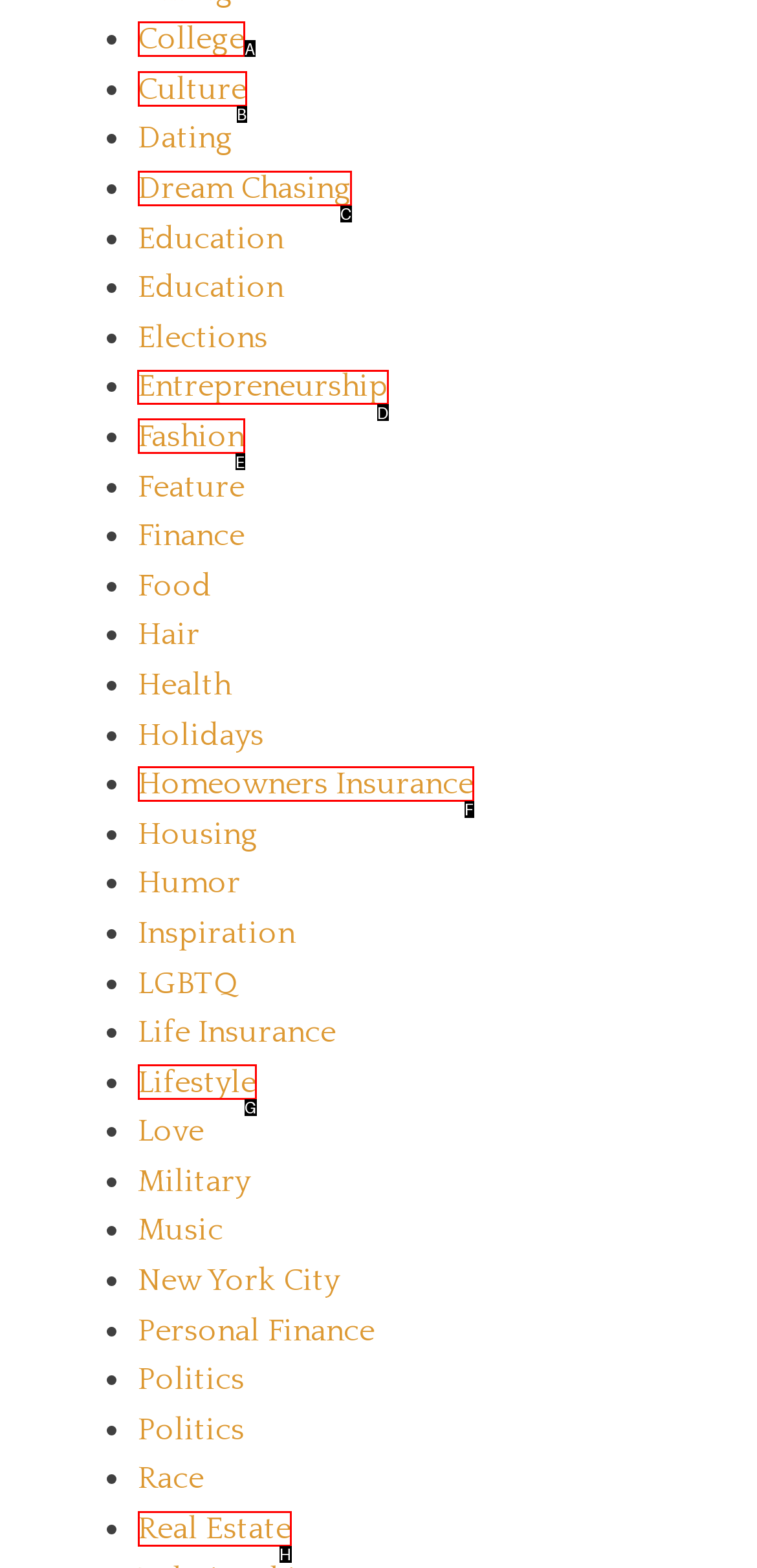Select the correct UI element to complete the task: Explore Entrepreneurship
Please provide the letter of the chosen option.

D